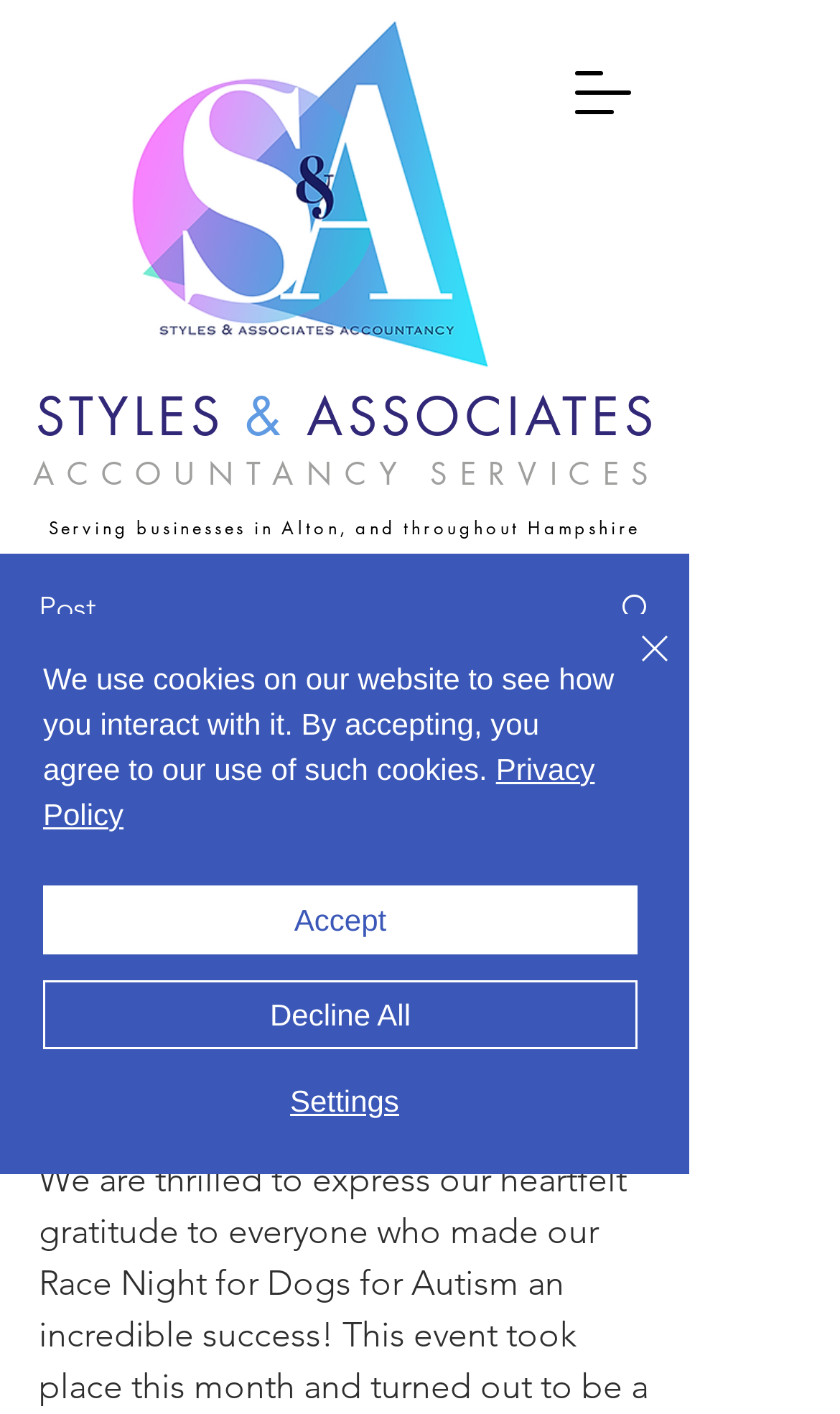Please indicate the bounding box coordinates for the clickable area to complete the following task: "Close the alert". The coordinates should be specified as four float numbers between 0 and 1, i.e., [left, top, right, bottom].

[0.687, 0.44, 0.81, 0.513]